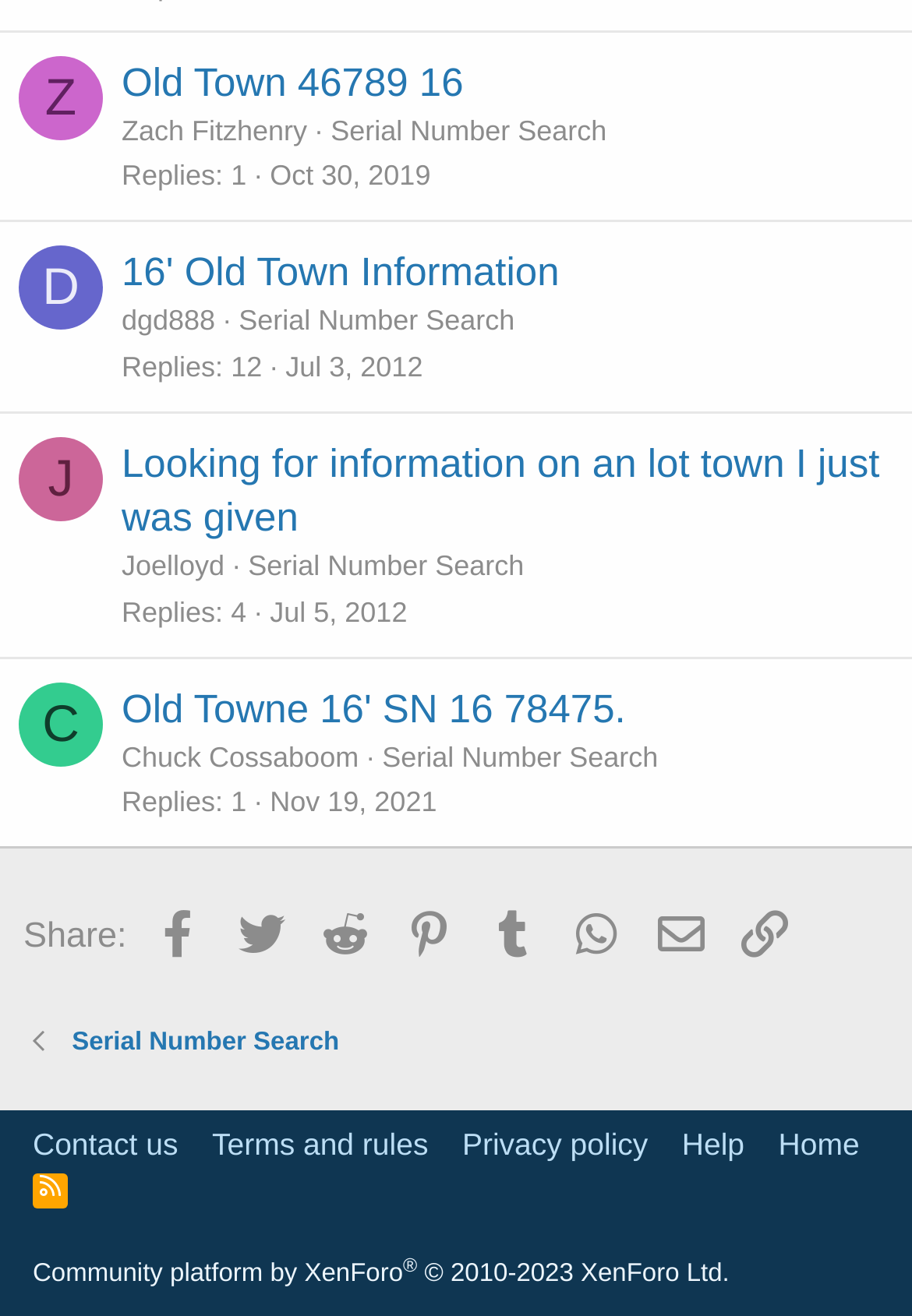Extract the bounding box of the UI element described as: "Serial Number Search".

[0.362, 0.086, 0.665, 0.111]